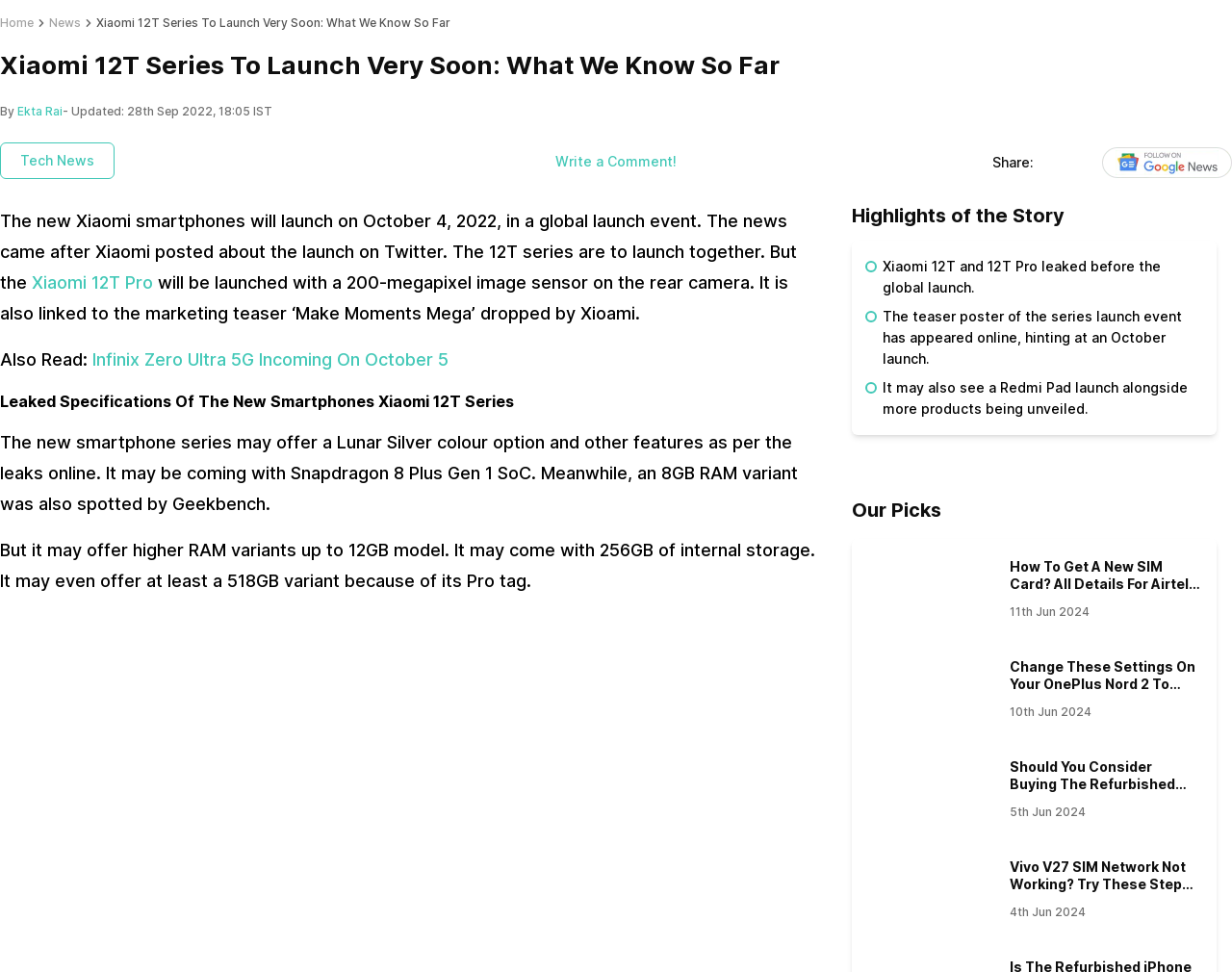Detail the webpage's structure and highlights in your description.

This webpage is about the upcoming launch of the Xiaomi 12T series, specifically the 12T and 12T Pro models. At the top, there is a navigation bar with links to "Home" and "News". Below that, there is a heading that reads "Xiaomi 12T Series To Launch Very Soon: What We Know So Far" followed by the author's name, "Ekta Rai", and the date "28th Sep 2022, 18:05 IST".

The main content of the page is divided into sections. The first section discusses the launch date of the Xiaomi 12T series, which is set for October 4, 2022. It also mentions that the 12T Pro will feature a 200-megapixel image sensor on the rear camera.

The next section is about the leaked specifications of the new smartphones, including the possibility of a Lunar Silver color option, Snapdragon 8 Plus Gen 1 SoC, and up to 12GB of RAM.

There is also a section highlighting the key points of the story, including the leaked launch event poster and the possibility of a Redmi Pad launch alongside other products.

Further down the page, there are links to other articles, including "How To Get A New SIM Card? All Details For Airtel New Sim & Jio New SIM!", "Change These Settings On Your OnePlus Nord 2 To Make It Faster!", "Should You Consider Buying The Refurbished Samsung Galaxy S23 5G?", and "Vivo V27 SIM Network Not Working? Try These Steps To Restore Connection!". Each of these links has a corresponding image and heading.

At the bottom of the page, there are social media sharing buttons, including Facebook, Twitter, and WhatsApp, as well as a "Write a Comment!" link and a "google-follow" button.